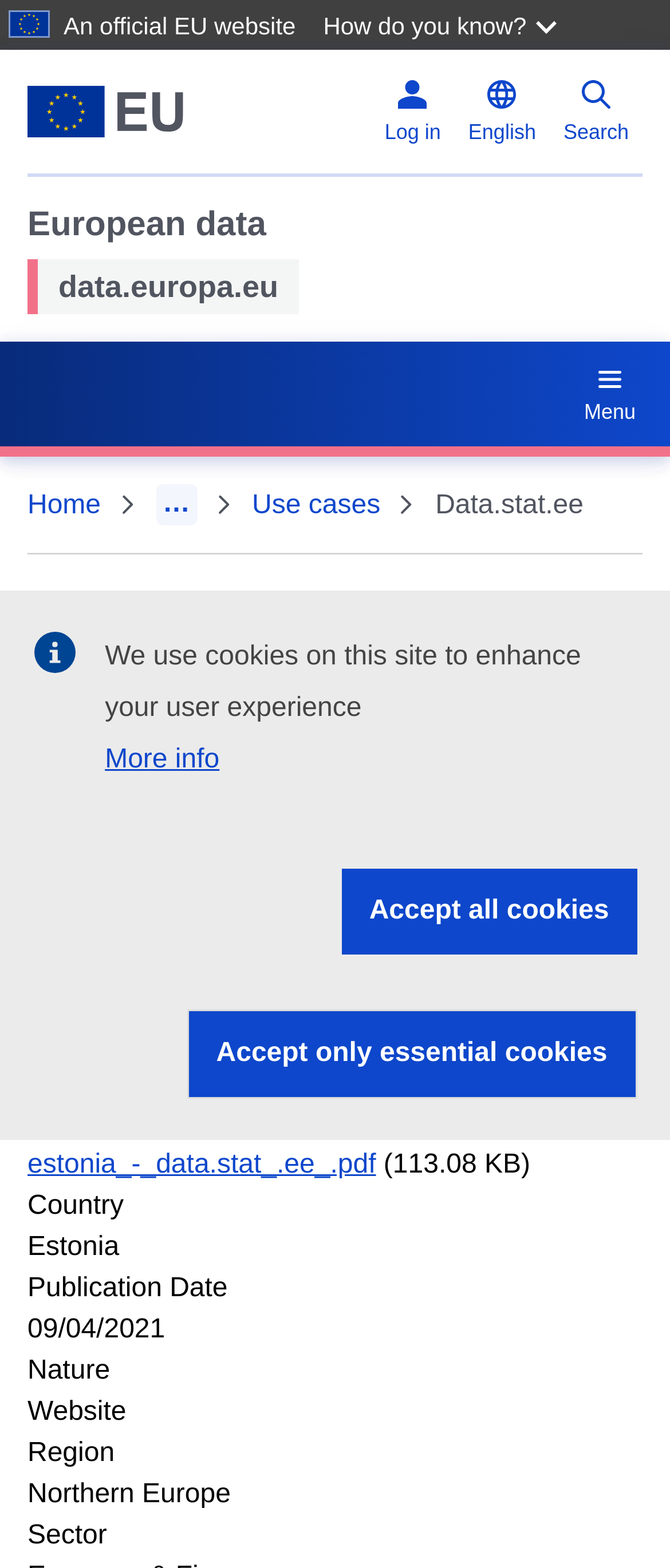Pinpoint the bounding box coordinates of the element you need to click to execute the following instruction: "Change the language". The bounding box should be represented by four float numbers between 0 and 1, in the format [left, top, right, bottom].

[0.678, 0.041, 0.82, 0.102]